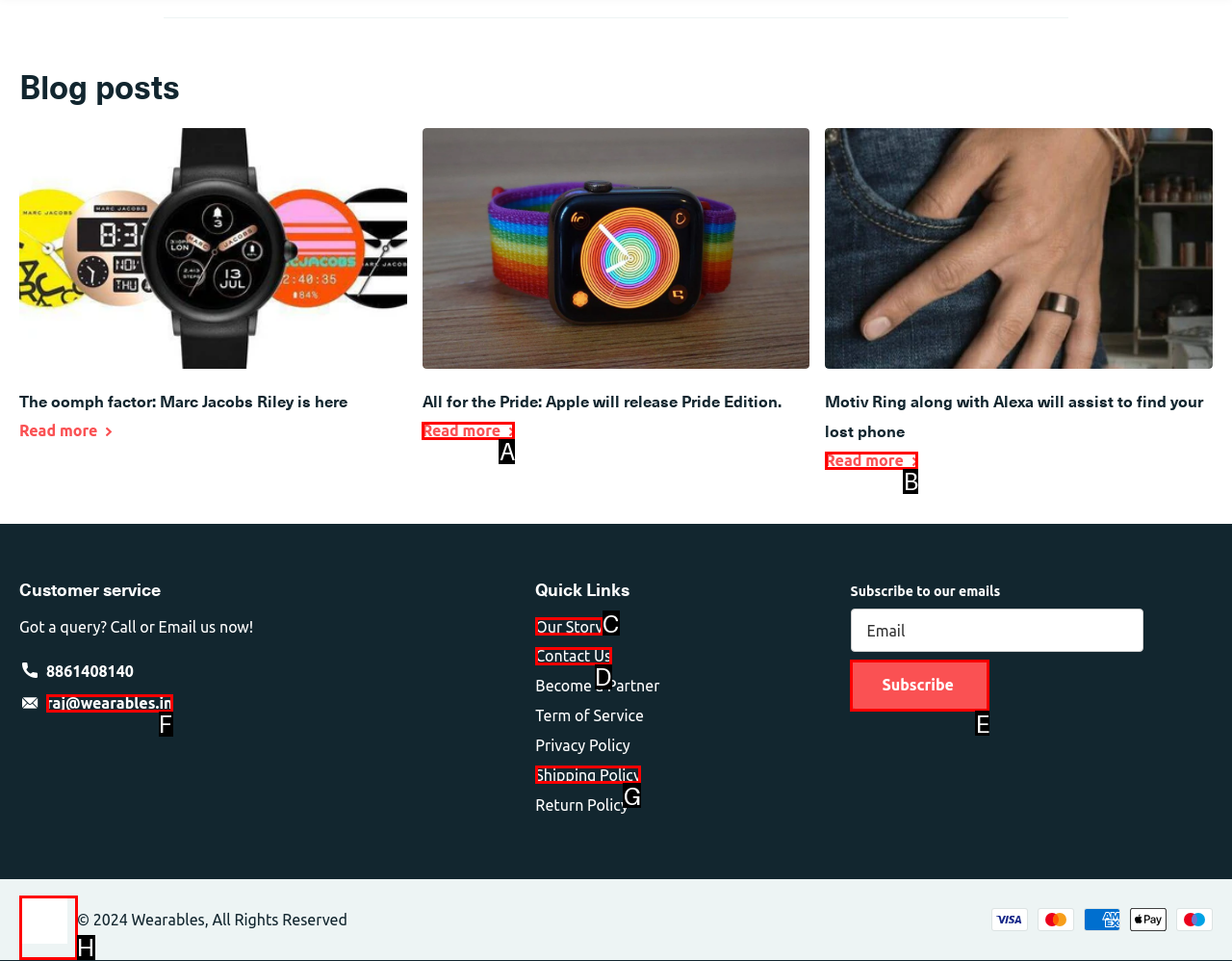What option should I click on to execute the task: Subscribe to our emails? Give the letter from the available choices.

E